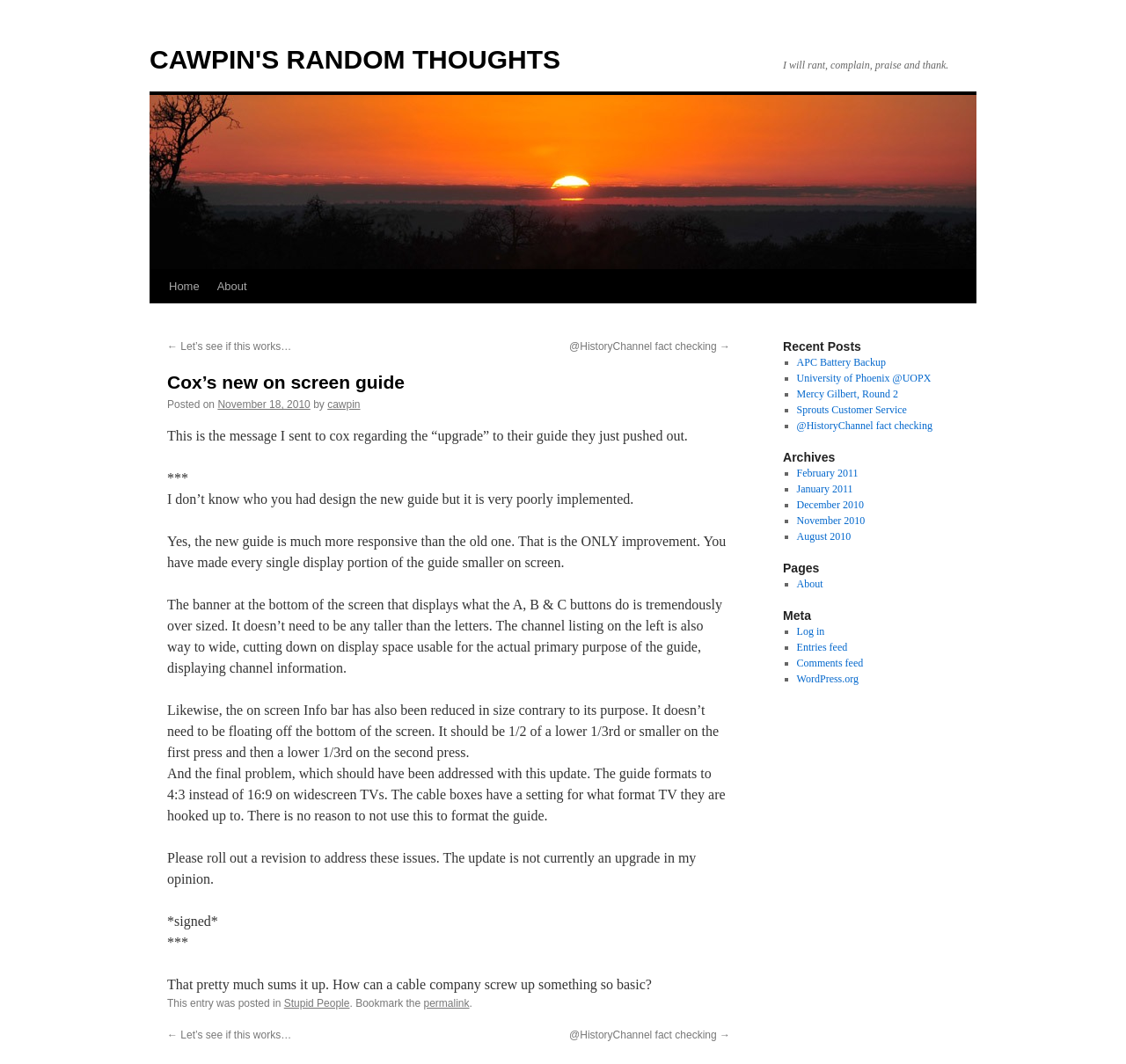Locate the bounding box coordinates of the clickable area needed to fulfill the instruction: "Click the 'Skip to content' link".

[0.132, 0.253, 0.148, 0.347]